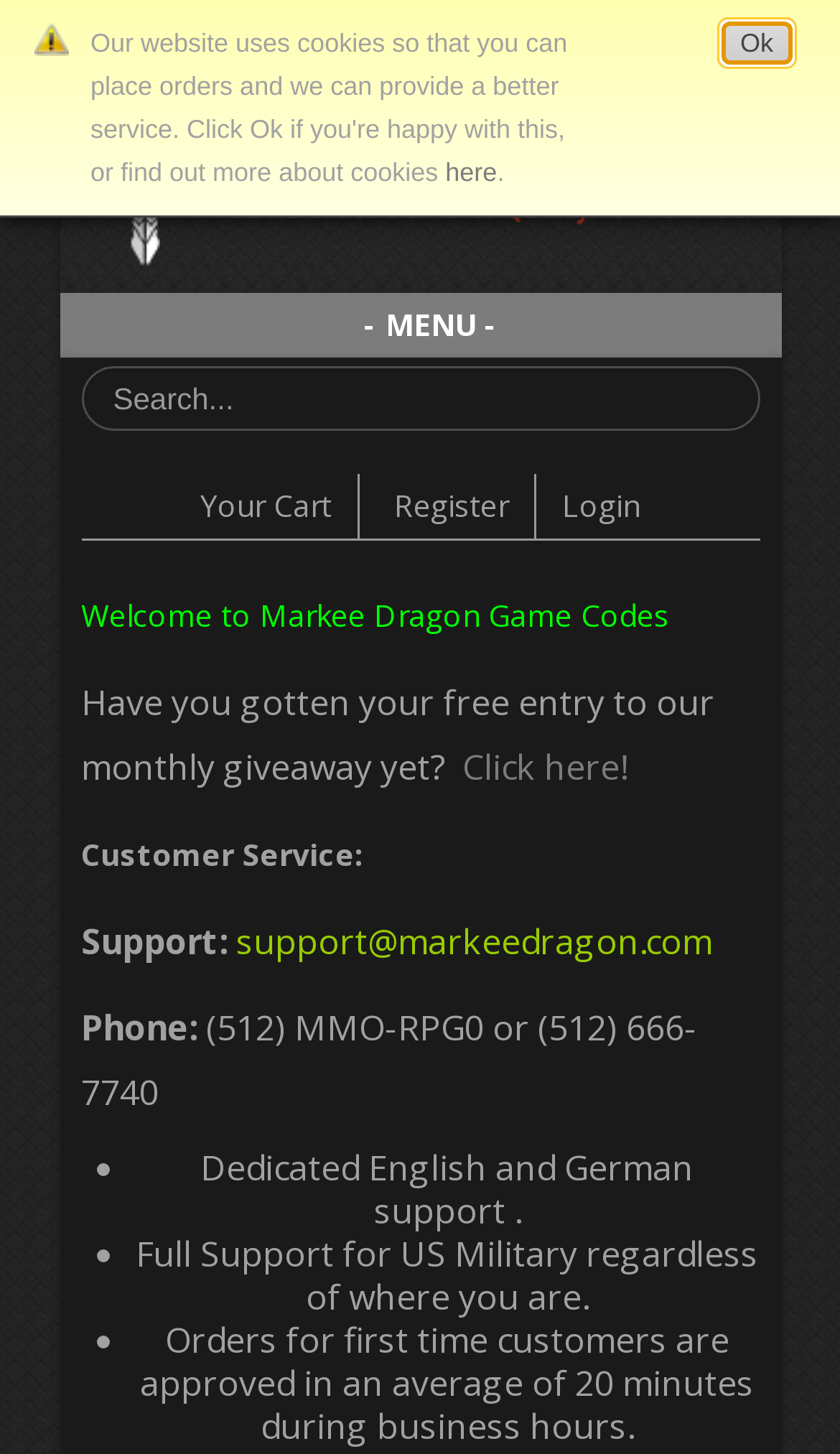Ascertain the bounding box coordinates for the UI element detailed here: "Terms & Conditions". The coordinates should be provided as [left, top, right, bottom] with each value being a float between 0 and 1.

None